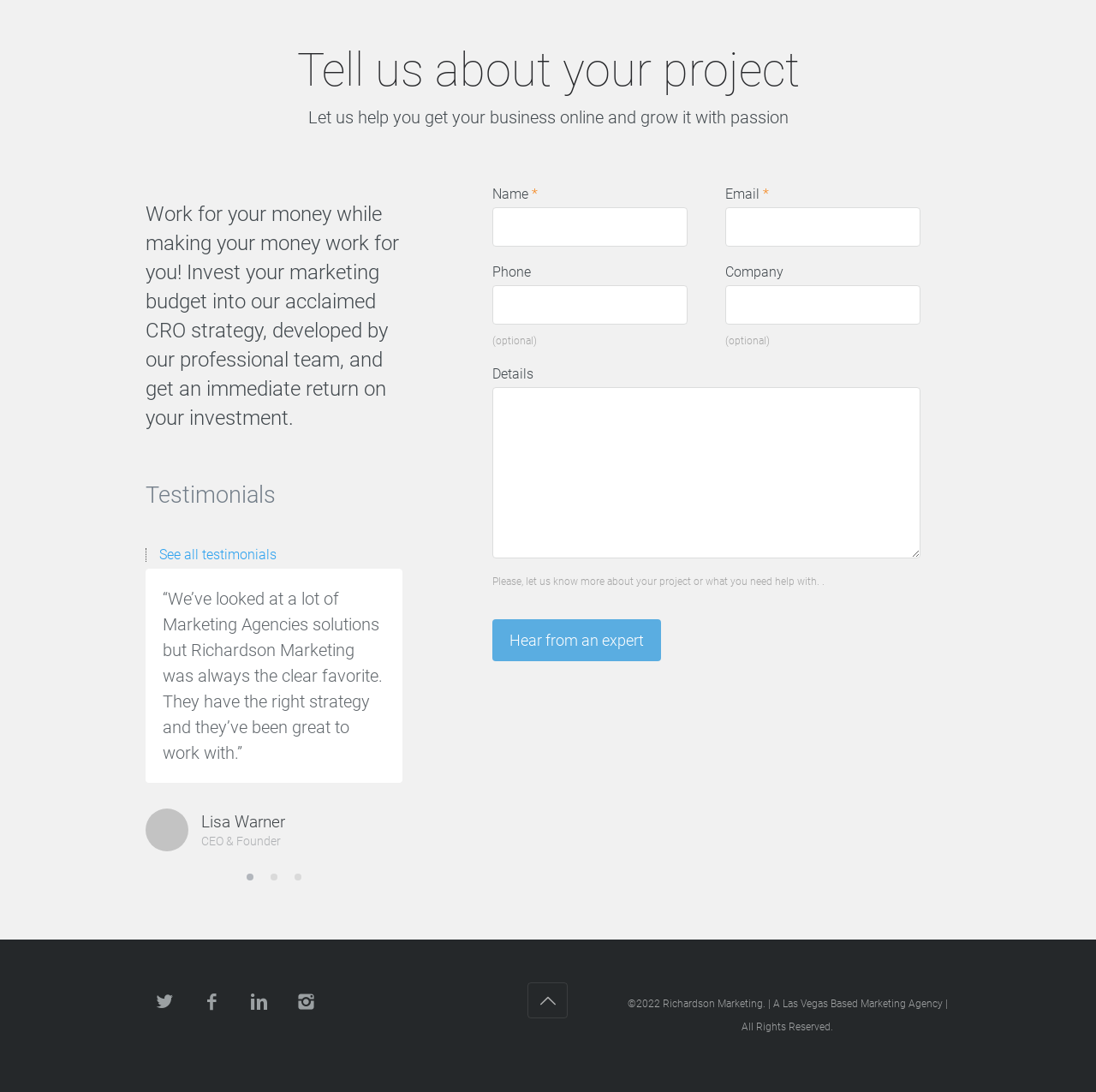Provide the bounding box coordinates for the area that should be clicked to complete the instruction: "Click the Facebook link".

[0.133, 0.899, 0.168, 0.935]